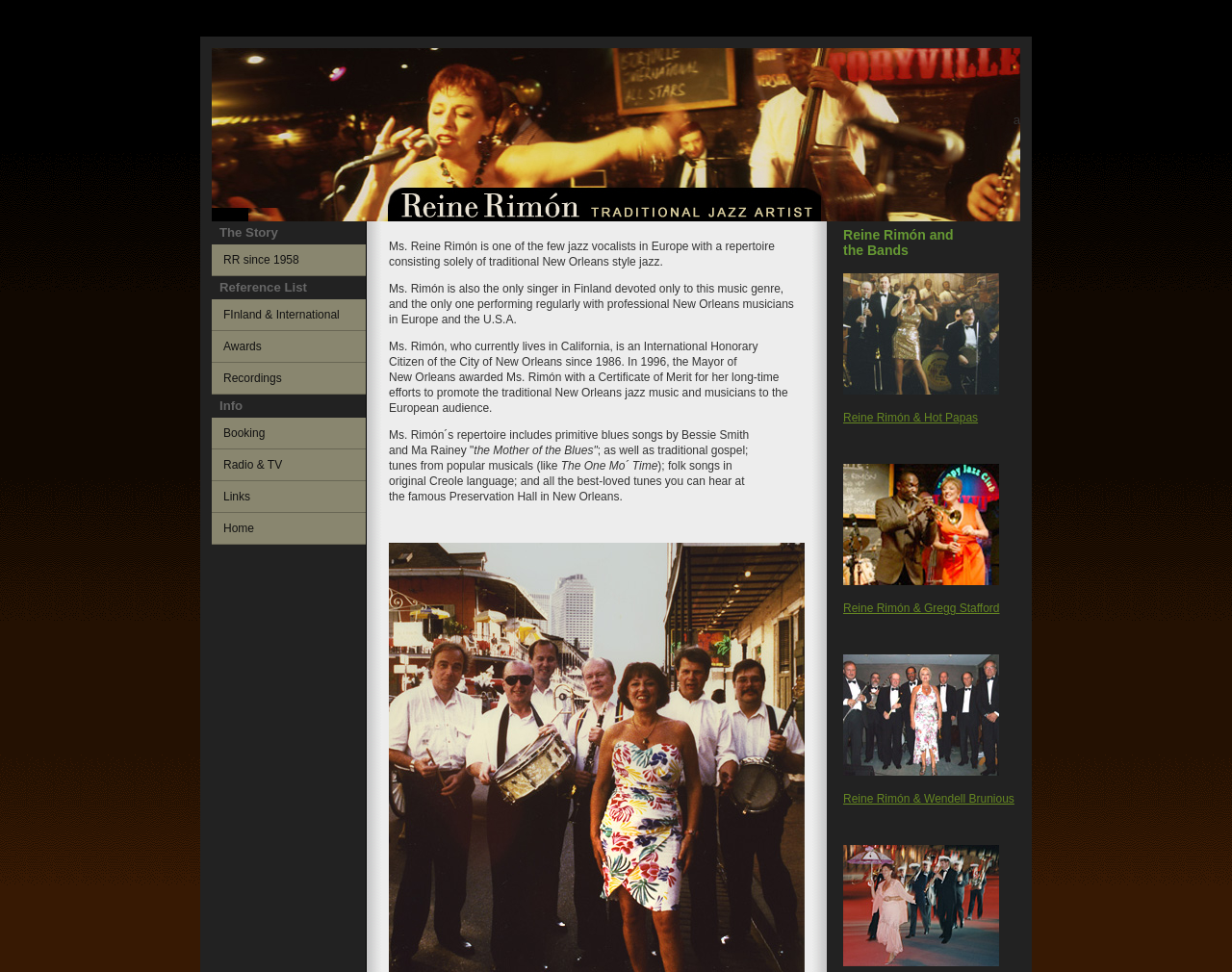Describe the webpage meticulously, covering all significant aspects.

This webpage is about Reine Rimón, a jazz singer. At the top, there is a heading "Reine Rimón and the Bands" followed by a series of links to different bands she has worked with, including "Reine Rimón & Hot Papas", "Reine Rimón and Gregg Stafford", and "Reine Rimón and Wendell Brunious". Each of these links has an accompanying image. 

To the left of these links, there are three headings: "The Story", "Reference List", and "Info". Under "The Story", there is a link to "RR since 1958". Under "Reference List", there are links to "Finland & International", "Awards", "Recordings", and more. Under "Info", there are links to "Booking", "Radio & TV", "Links", and "Home".

Below the links to the bands, there is a block of text that describes Reine Rimón's background and music style. The text explains that she is one of the few jazz vocalists in Europe who specializes in traditional New Orleans style jazz, and that she is the only singer in Finland devoted to this genre. It also mentions her international recognition, including being an International Honorary Citizen of the City of New Orleans since 1986. 

The text then goes on to describe her repertoire, which includes primitive blues songs, traditional gospel, and tunes from popular musicals. It also mentions that she sings in the original Creole language and performs songs that can be heard at the famous Preservation Hall in New Orleans.